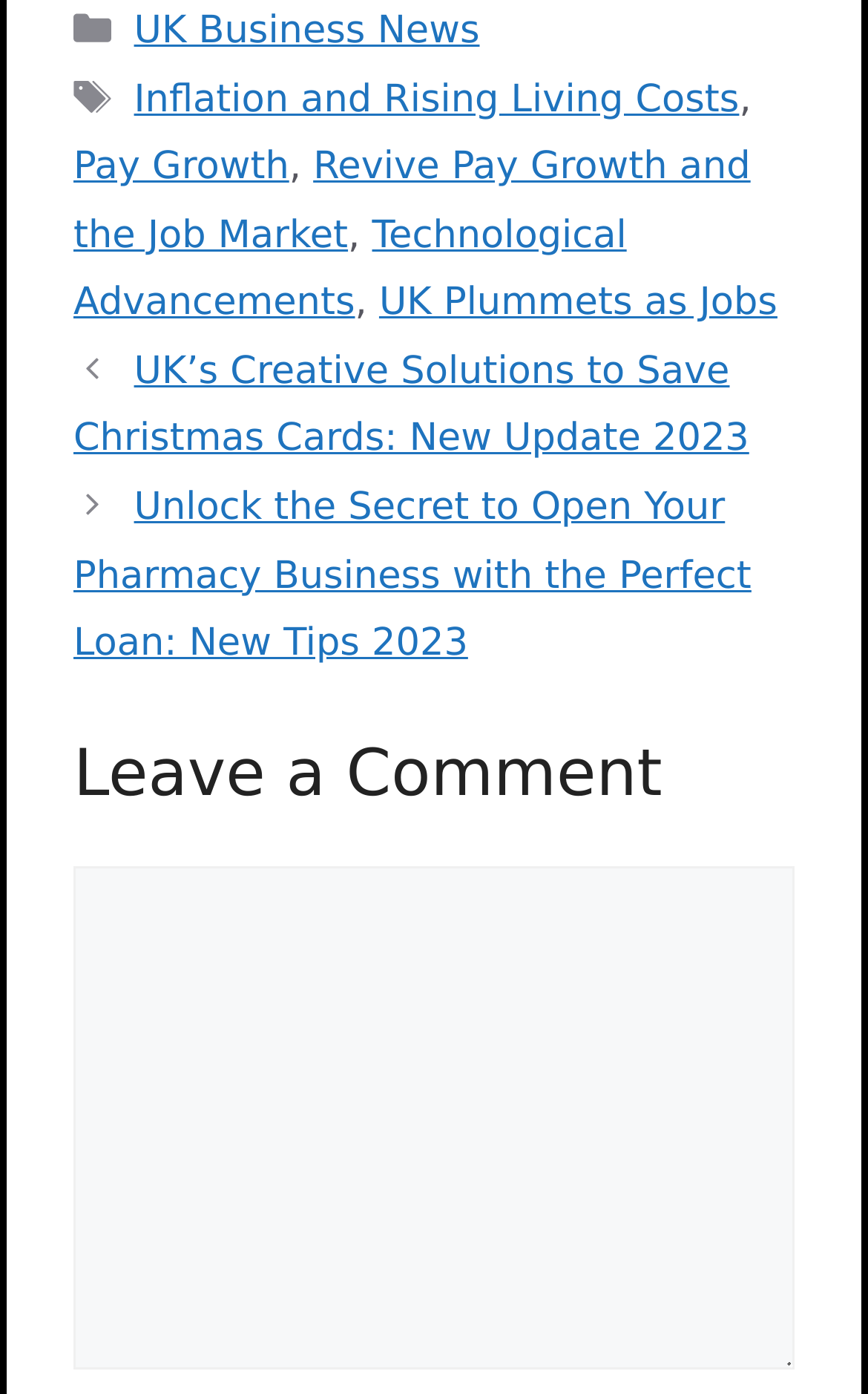Find the bounding box coordinates for the element that must be clicked to complete the instruction: "Leave a comment". The coordinates should be four float numbers between 0 and 1, indicated as [left, top, right, bottom].

[0.085, 0.622, 0.915, 0.983]